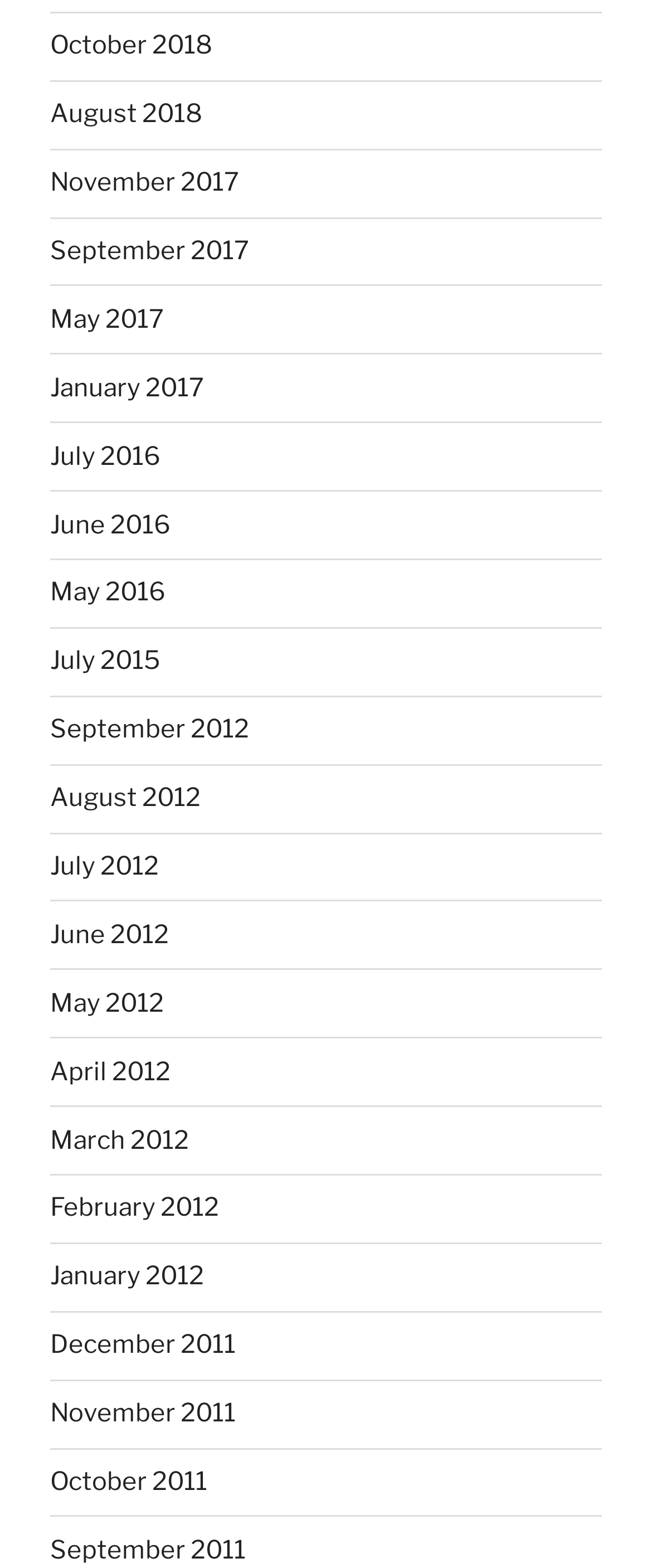Locate the bounding box coordinates of the element I should click to achieve the following instruction: "view October 2018".

[0.077, 0.02, 0.326, 0.039]